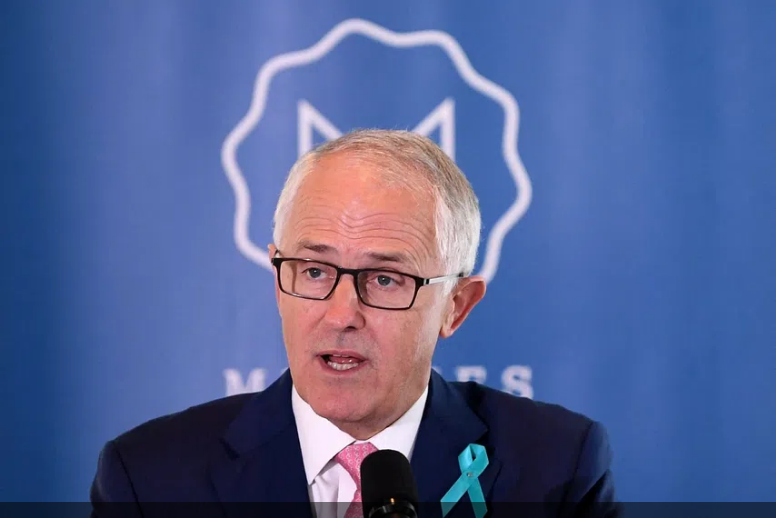Please answer the following query using a single word or phrase: 
What is the purpose of the event where Malcolm Turnbull is speaking?

addressing infrastructure issues